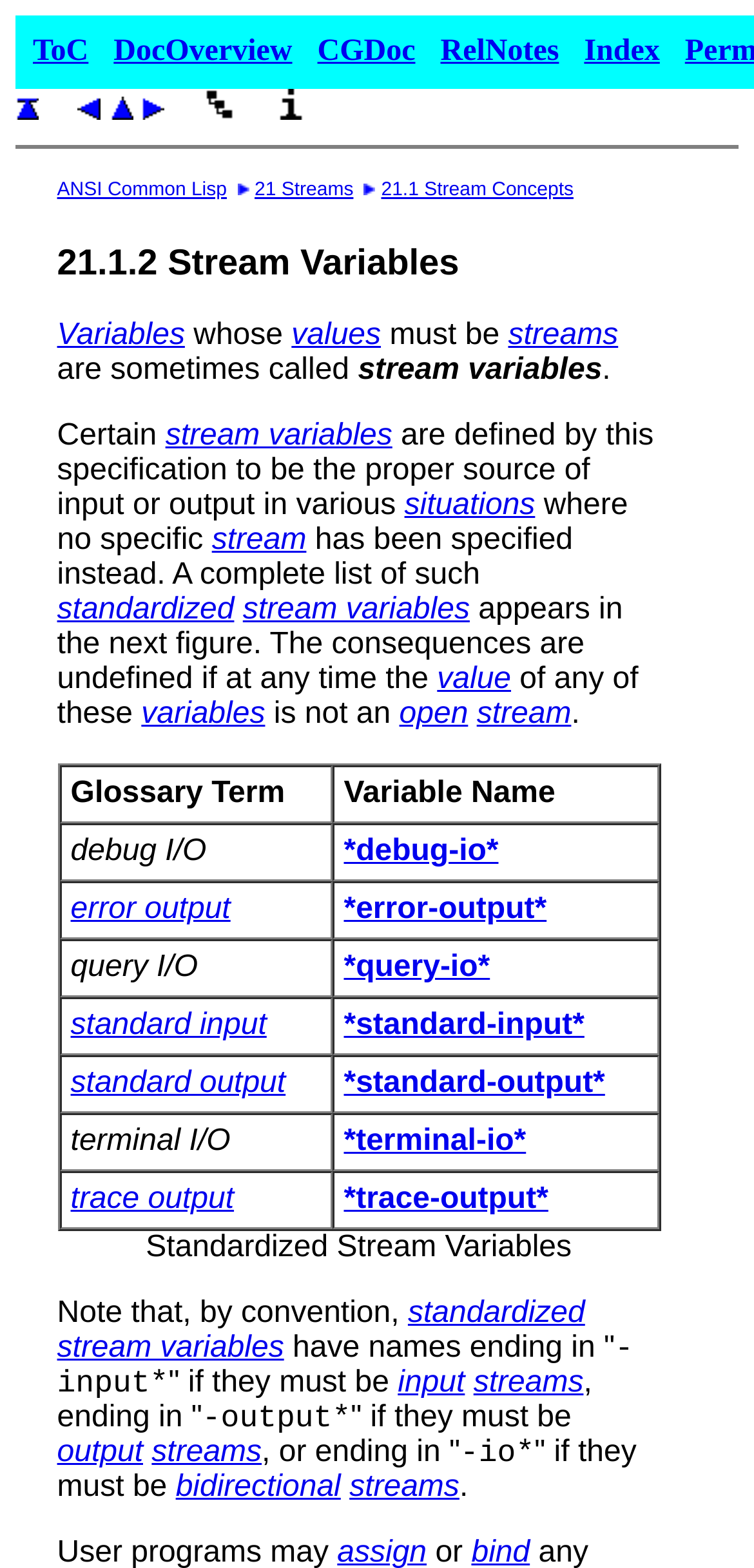Could you specify the bounding box coordinates for the clickable section to complete the following instruction: "View 'Table of Contents'"?

[0.271, 0.06, 0.312, 0.081]